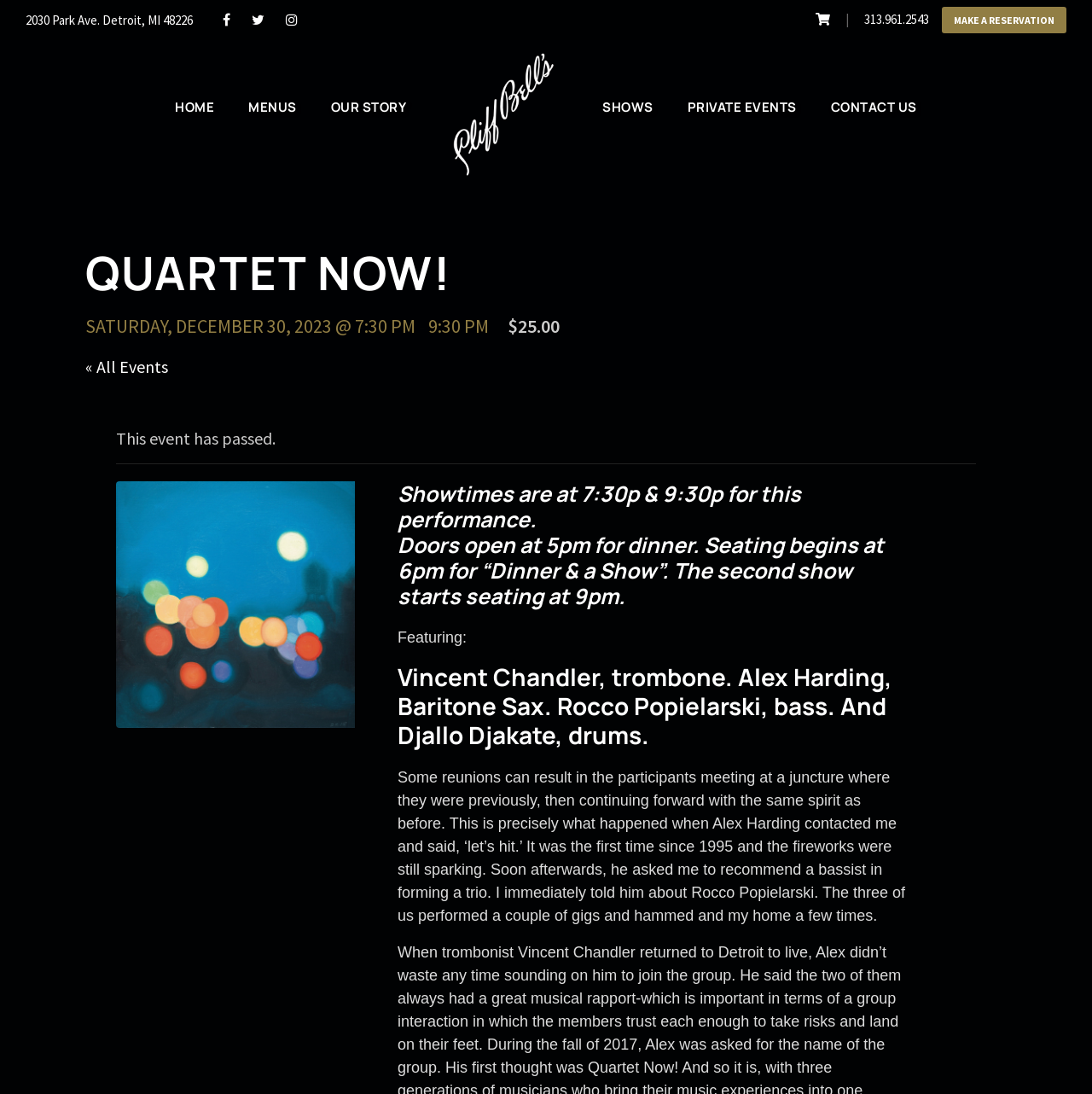Respond concisely with one word or phrase to the following query:
How many links are in the top navigation menu?

6